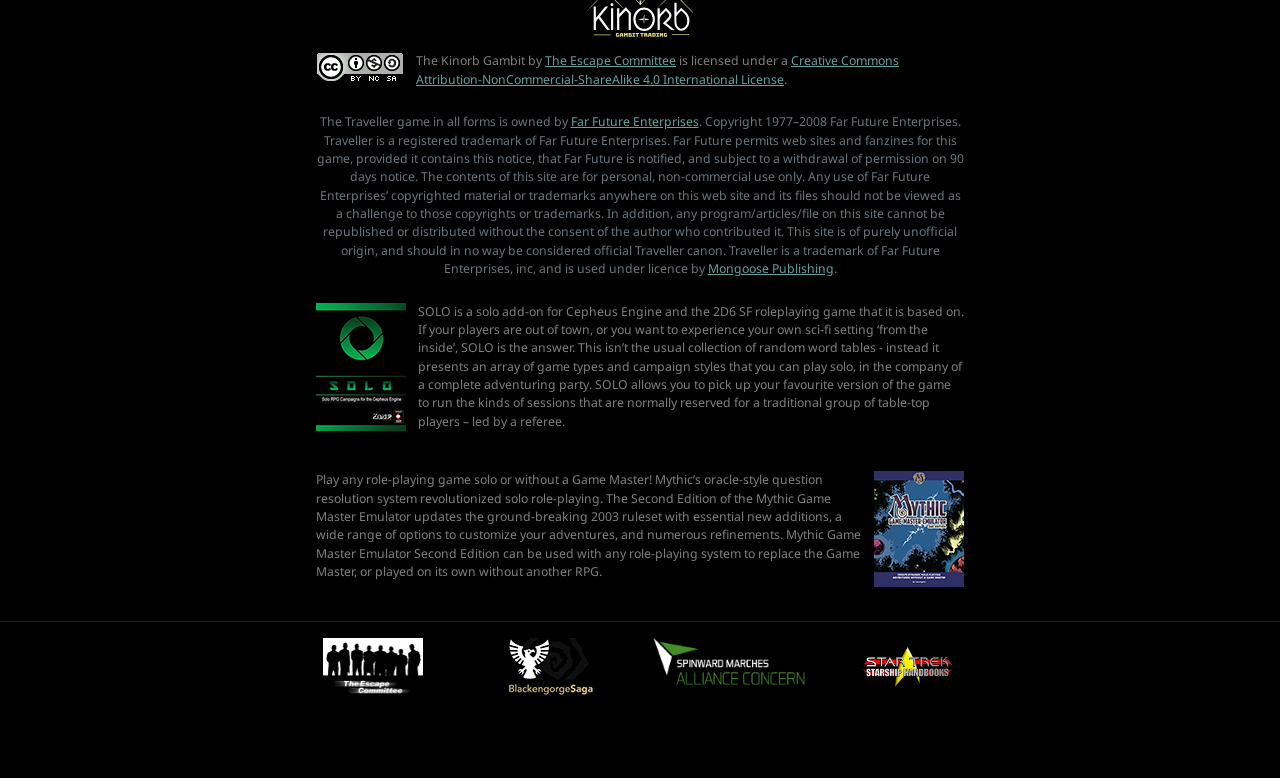Identify the bounding box coordinates of the element that should be clicked to fulfill this task: "Go to the Escape Committee Network". The coordinates should be provided as four float numbers between 0 and 1, i.e., [left, top, right, bottom].

[0.252, 0.845, 0.33, 0.869]